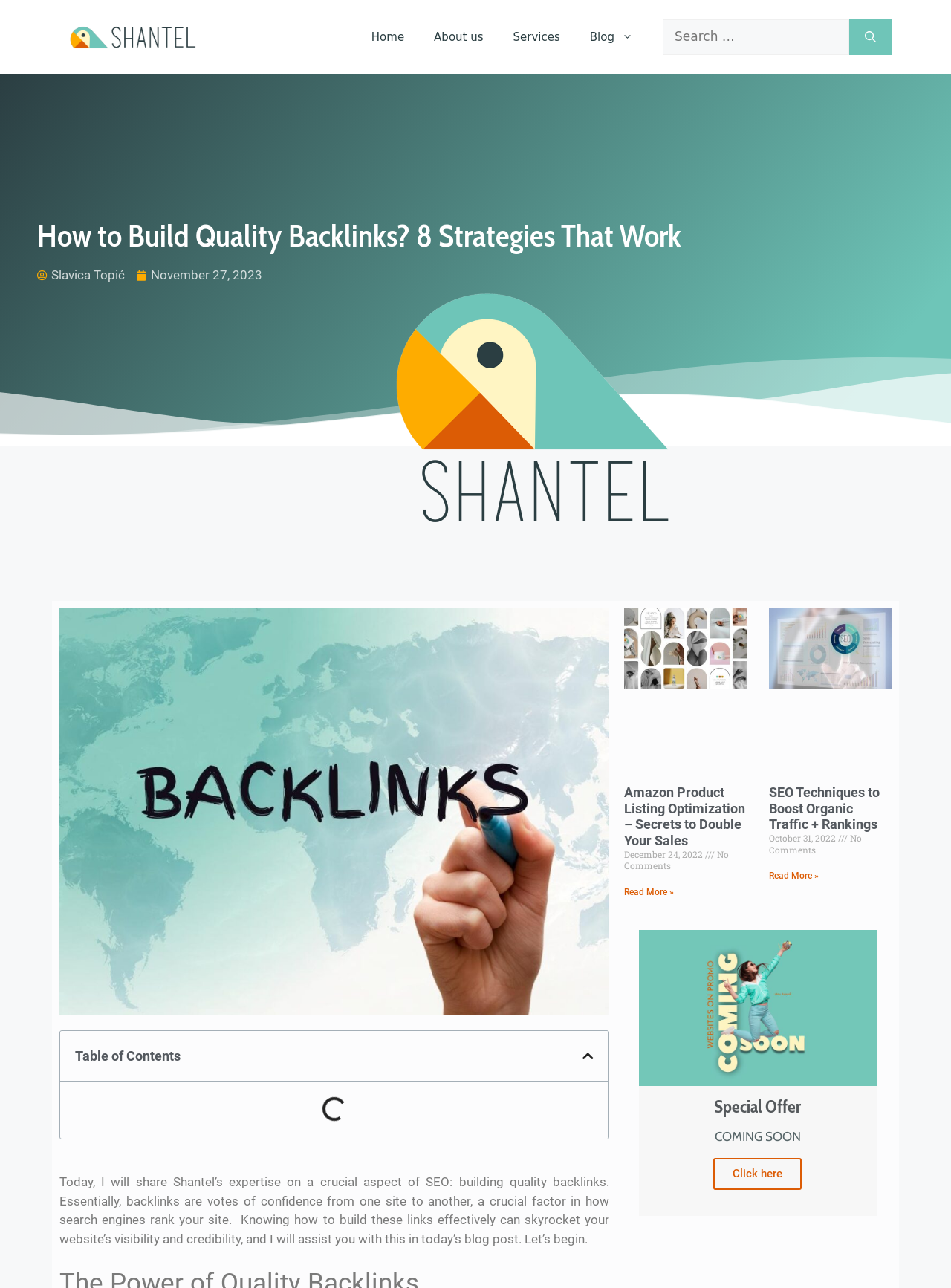Respond with a single word or phrase to the following question: What is the topic of the article with the image of backlinks strategies?

Building quality backlinks